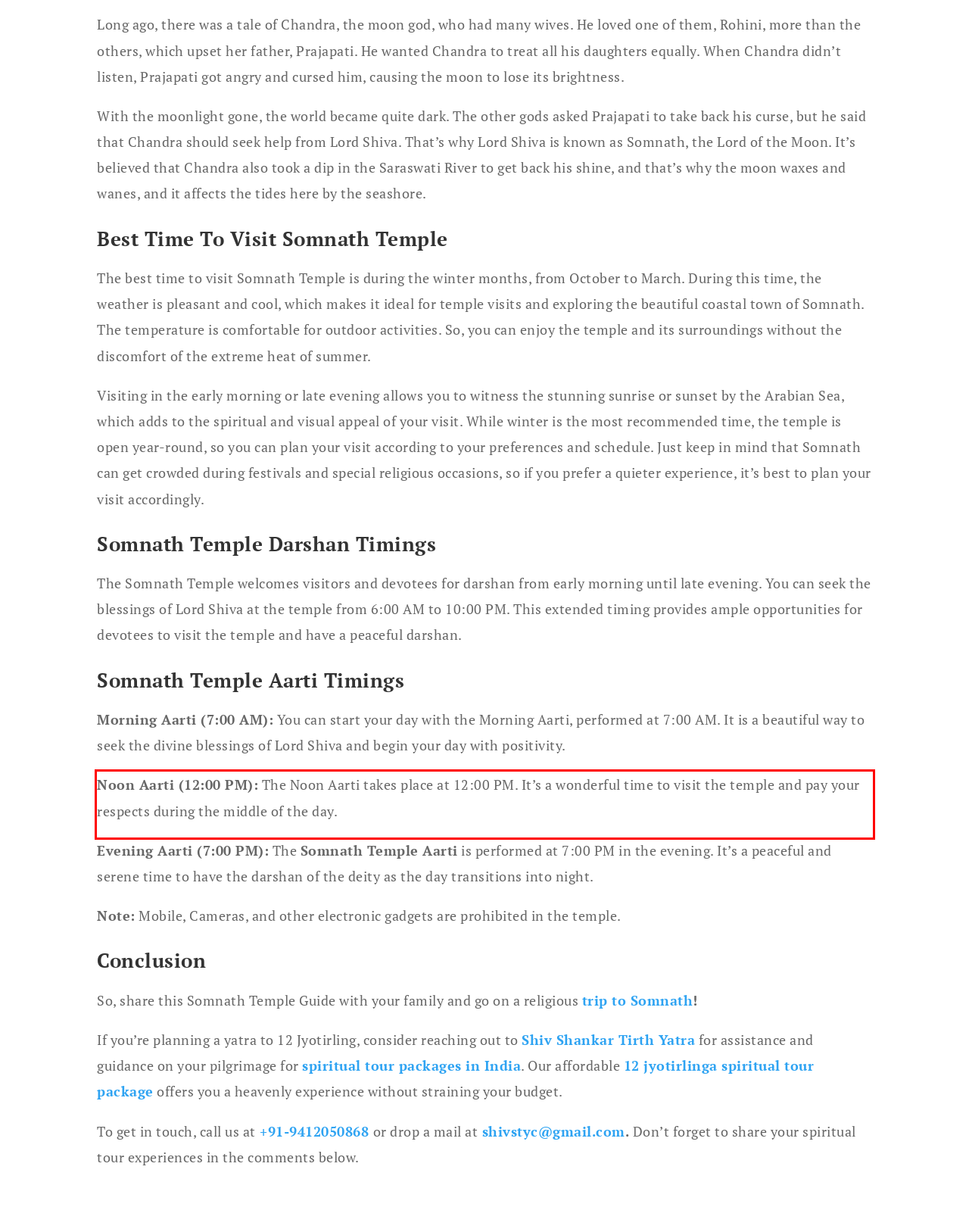Look at the screenshot of the webpage, locate the red rectangle bounding box, and generate the text content that it contains.

Noon Aarti (12:00 PM): The Noon Aarti takes place at 12:00 PM. It’s a wonderful time to visit the temple and pay your respects during the middle of the day.